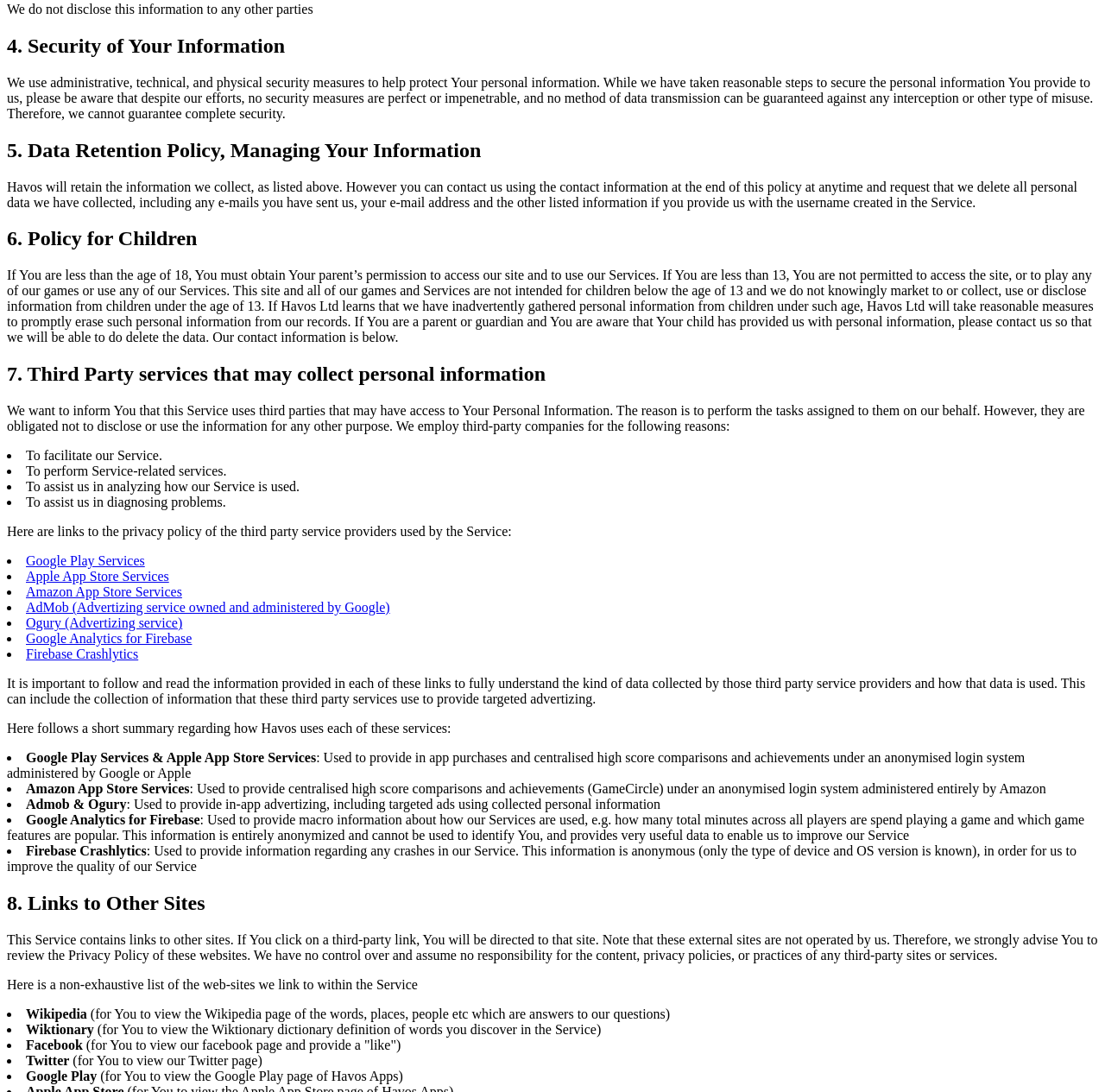Could you provide the bounding box coordinates for the portion of the screen to click to complete this instruction: "visit Google Play"?

[0.023, 0.979, 0.088, 0.992]